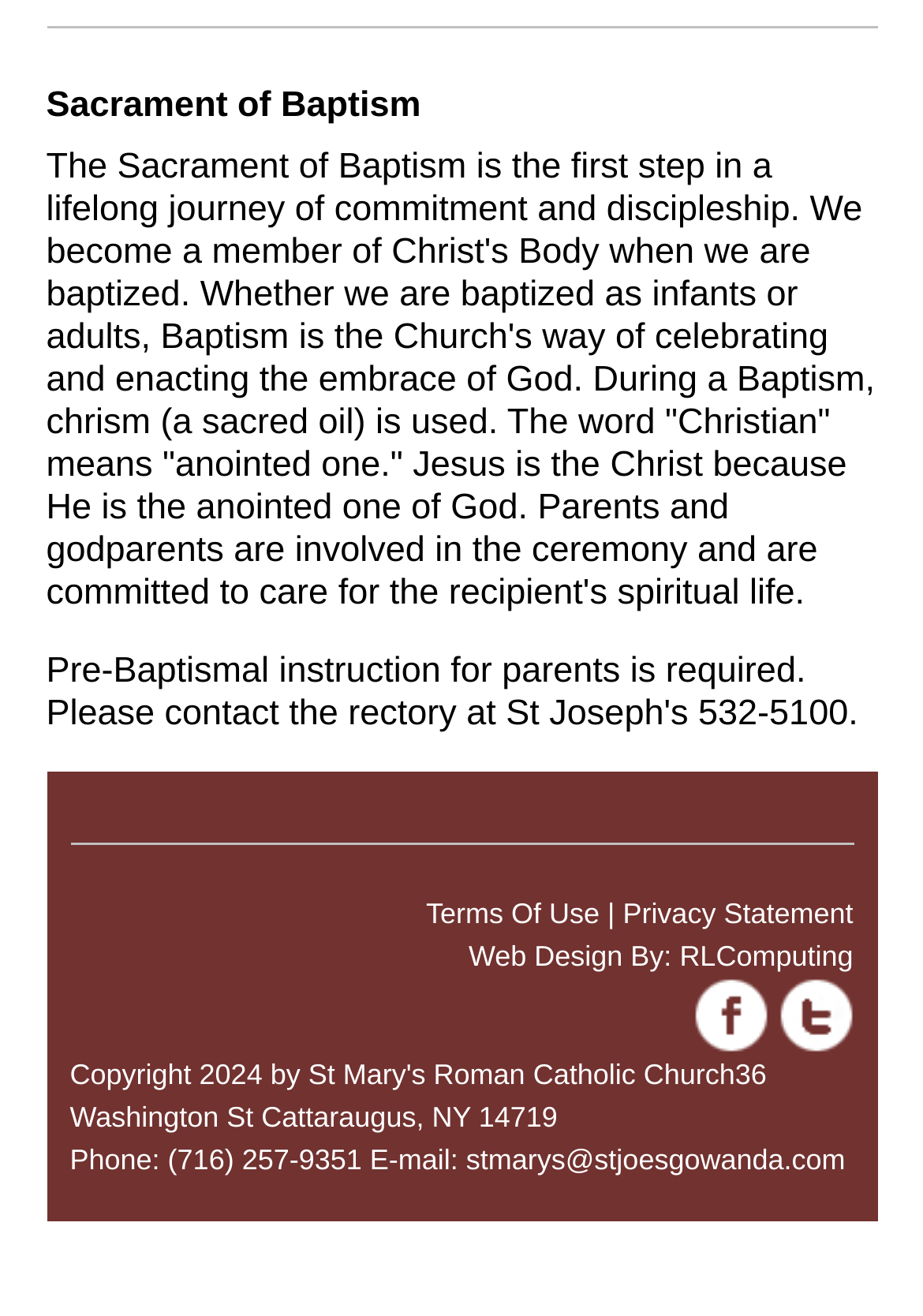Determine the bounding box for the UI element described here: "Terms Of Use".

[0.461, 0.681, 0.65, 0.706]